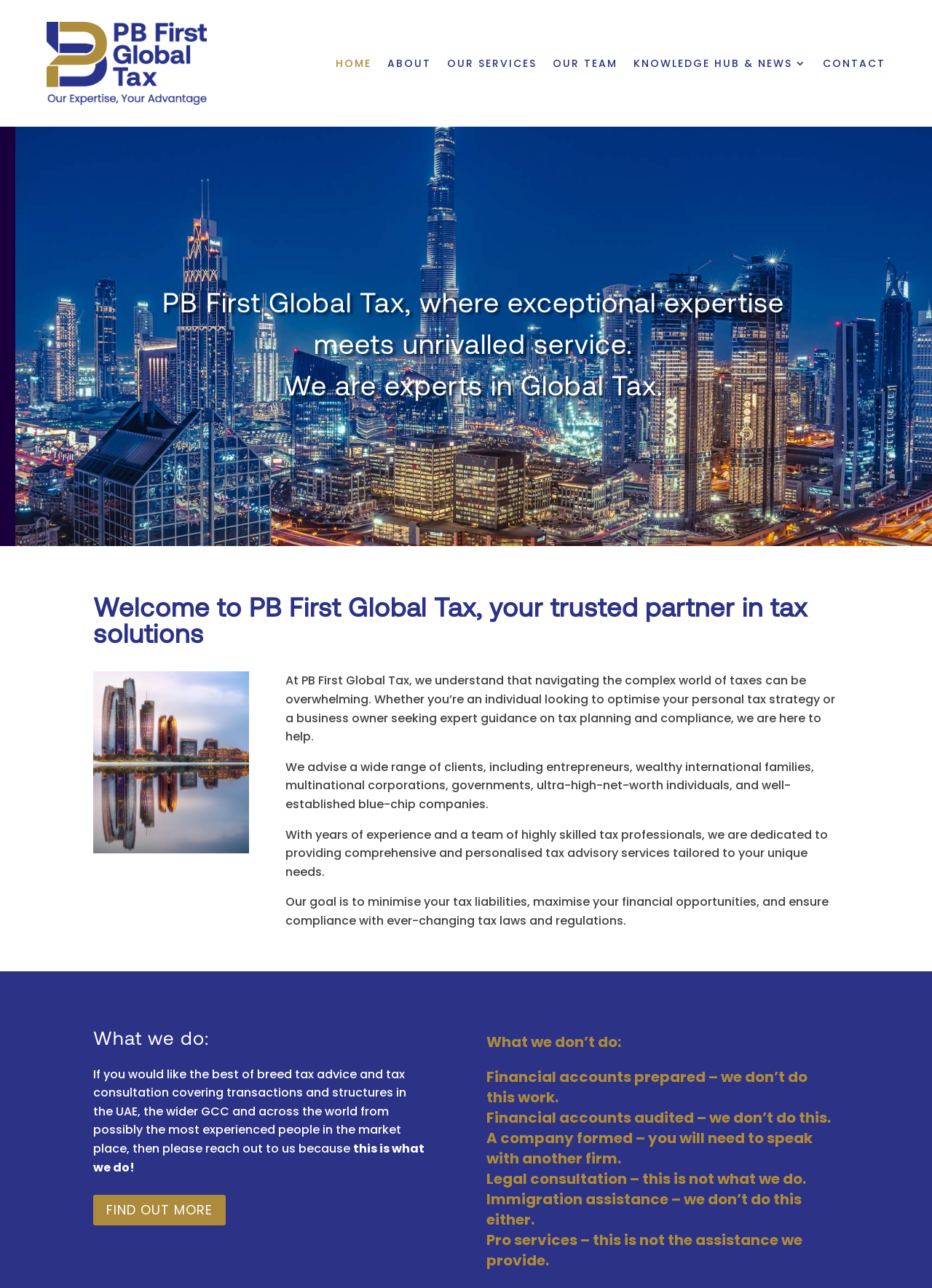Using the information from the screenshot, answer the following question thoroughly:
What is the company's expertise?

Based on the webpage, the company's expertise is in Global Tax, as stated in the StaticText 'We are experts in Global Tax.' with bounding box coordinates [0.305, 0.285, 0.712, 0.311]. This suggests that the company has specialized knowledge and skills in the area of global taxation.